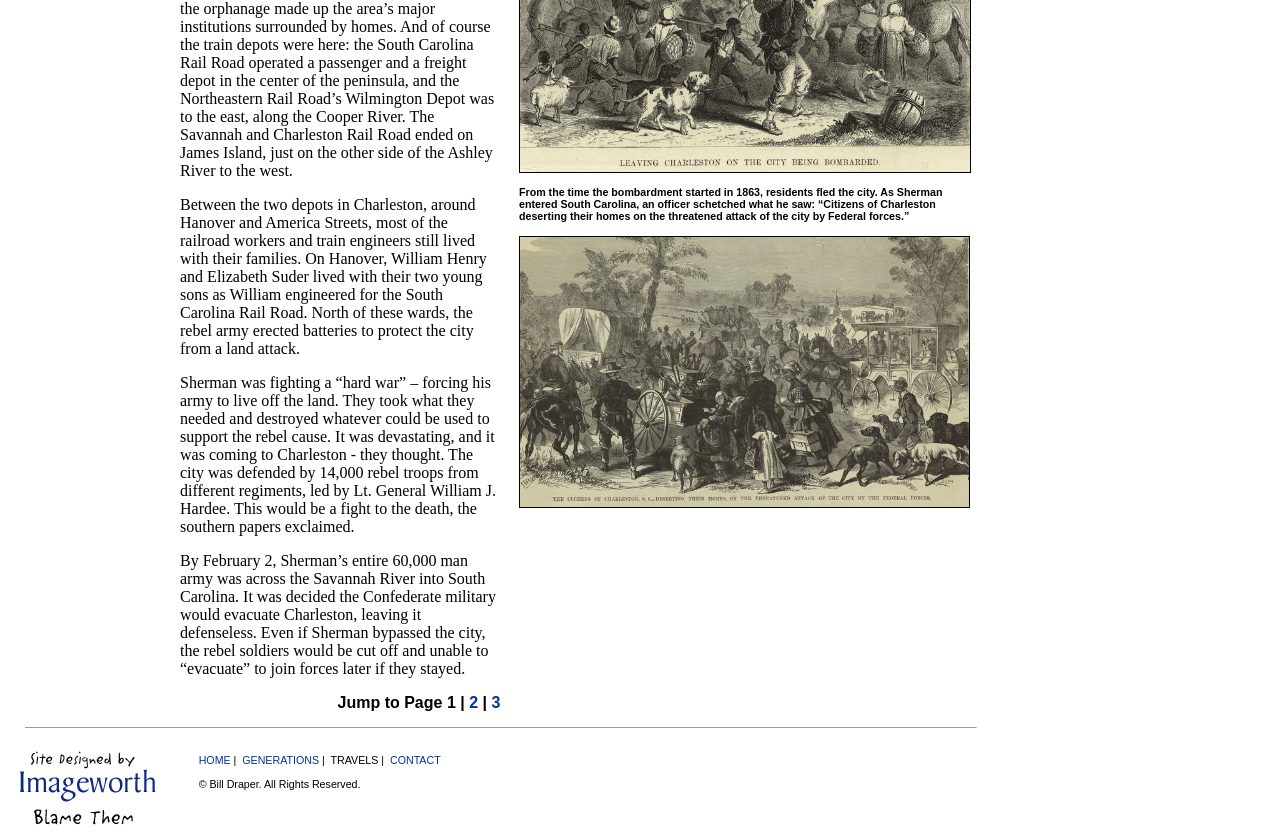Answer the question with a brief word or phrase:
What is the event described in the first table cell?

Bombardment of Charleston